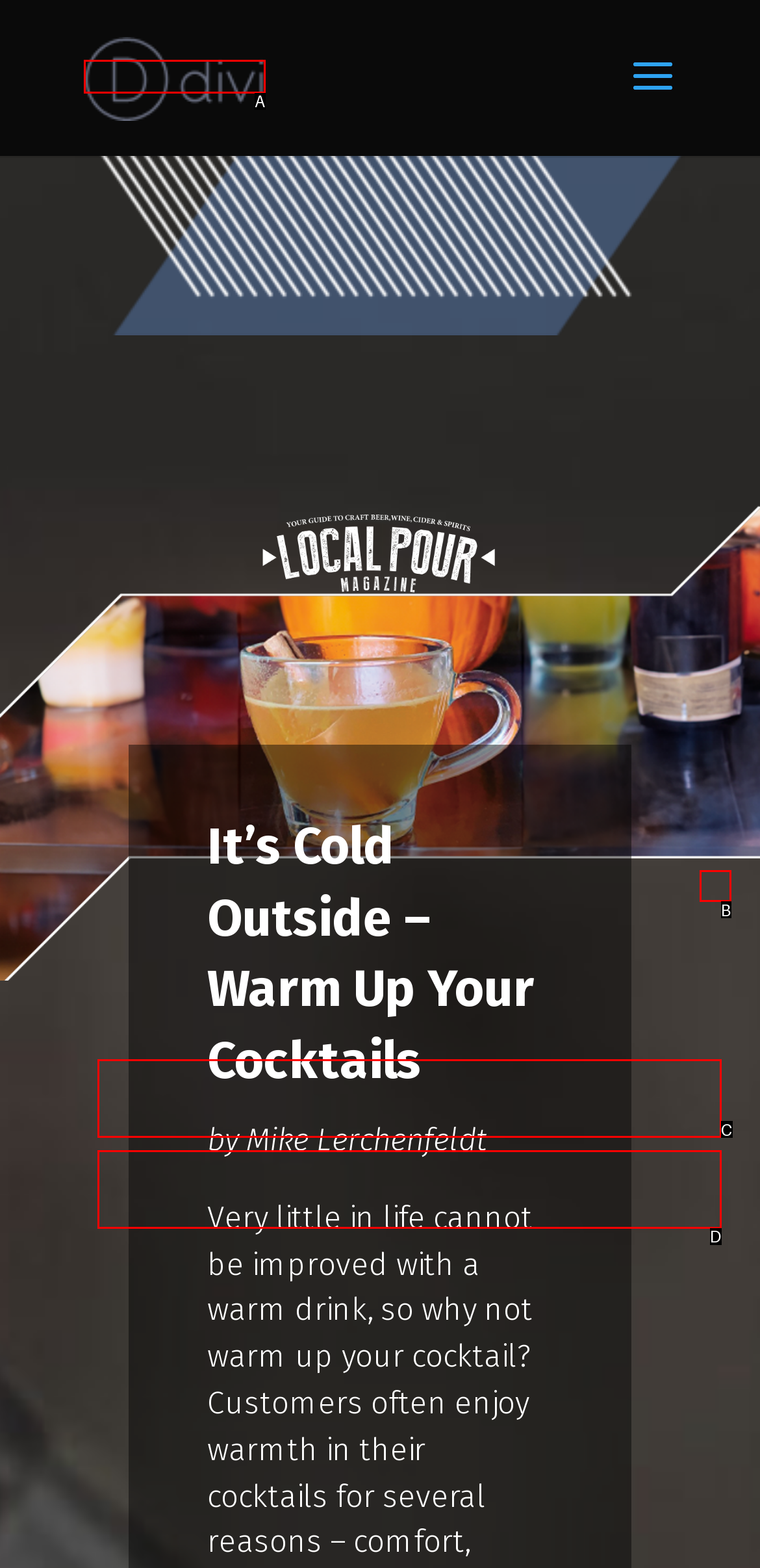Match the option to the description: Facebook
State the letter of the correct option from the available choices.

C